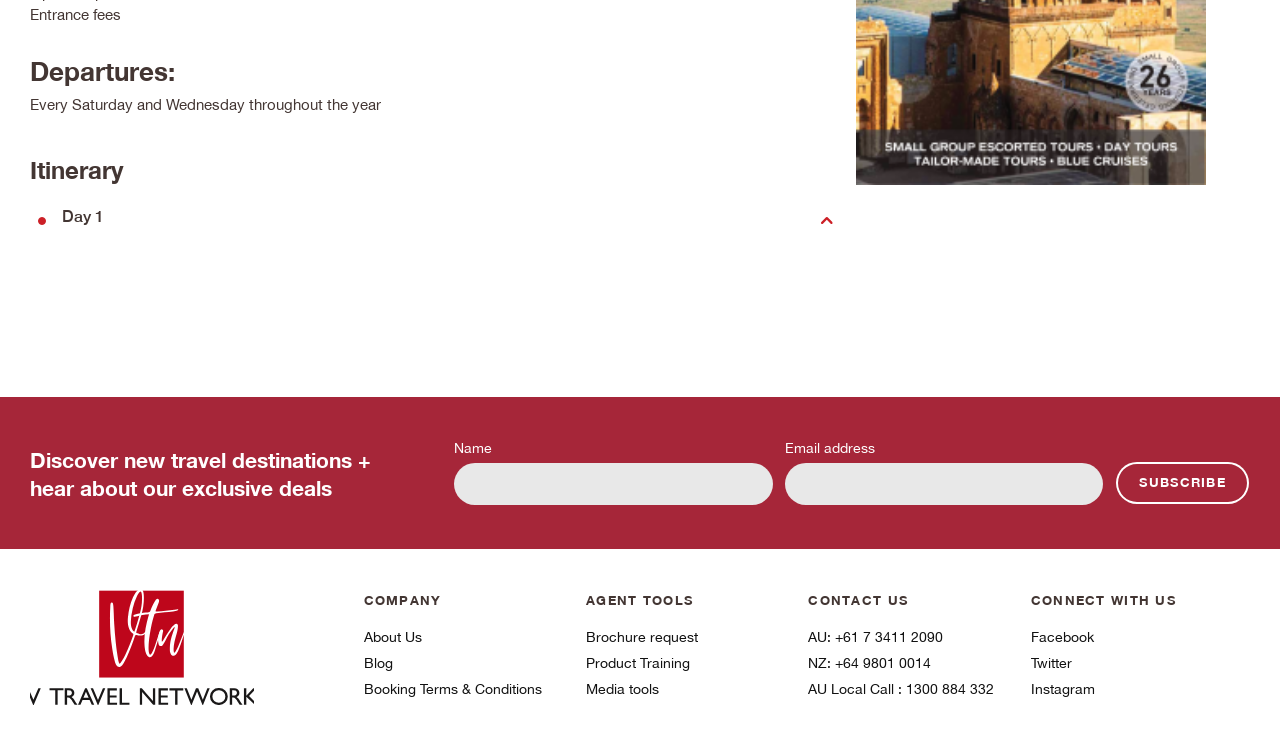Extract the bounding box coordinates of the UI element described by: "AU: +61 7 3411 2090". The coordinates should include four float numbers ranging from 0 to 1, e.g., [left, top, right, bottom].

[0.632, 0.842, 0.787, 0.87]